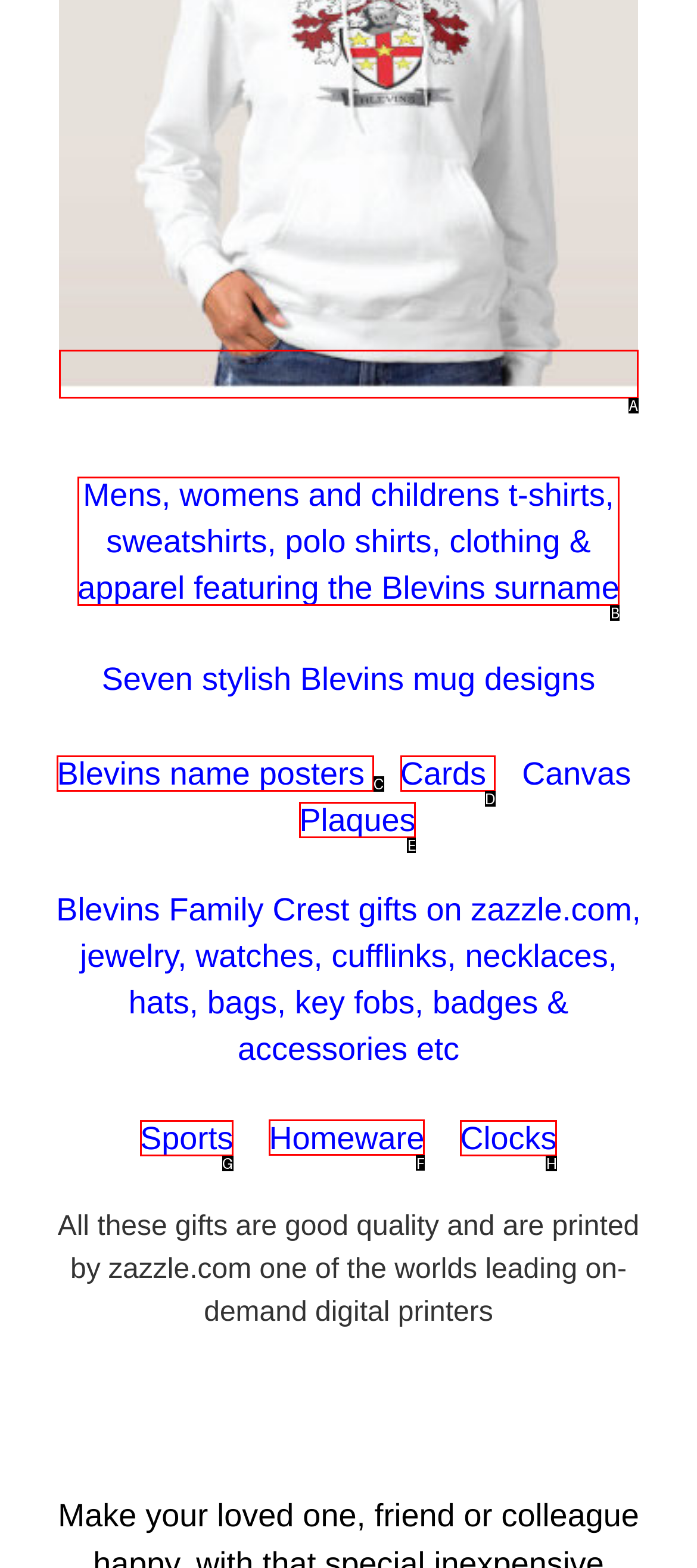For the task "Click the U.S. flag image", which option's letter should you click? Answer with the letter only.

None